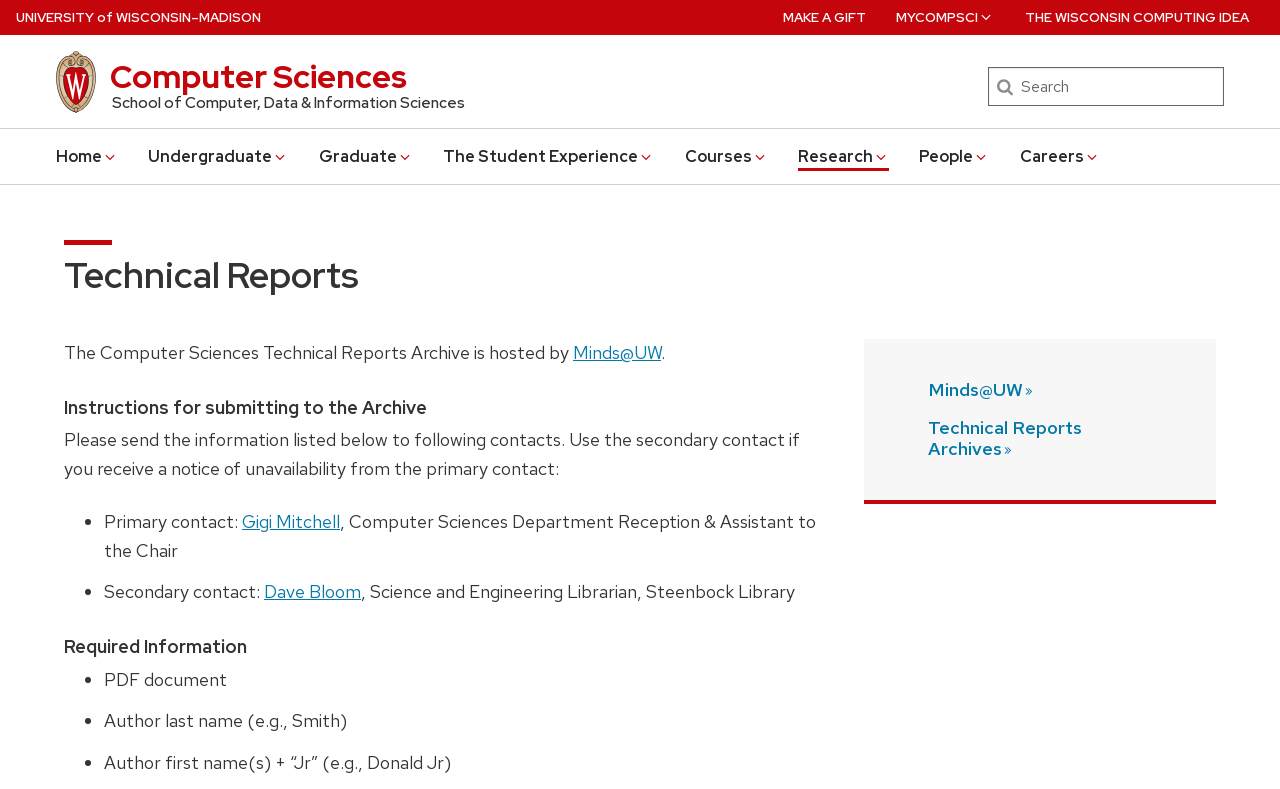Please find the bounding box coordinates of the section that needs to be clicked to achieve this instruction: "Contact Gigi Mitchell".

[0.189, 0.646, 0.266, 0.676]